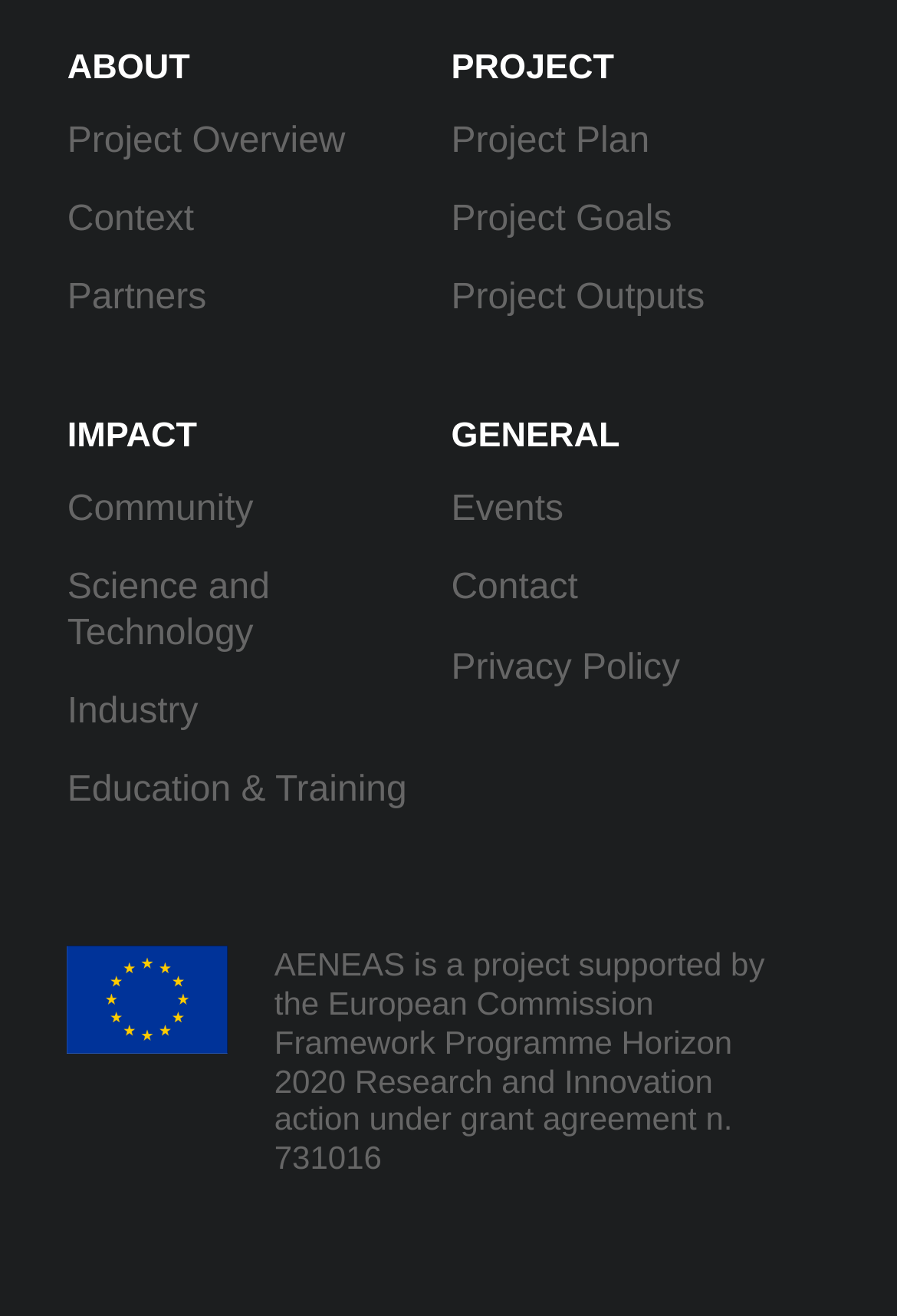Analyze the image and give a detailed response to the question:
What is the last link in the 'PROJECT' section?

The last link in the 'PROJECT' section is 'Project Outputs', which is located at the bottom of the section with a bounding box coordinate of [0.503, 0.212, 0.786, 0.241].